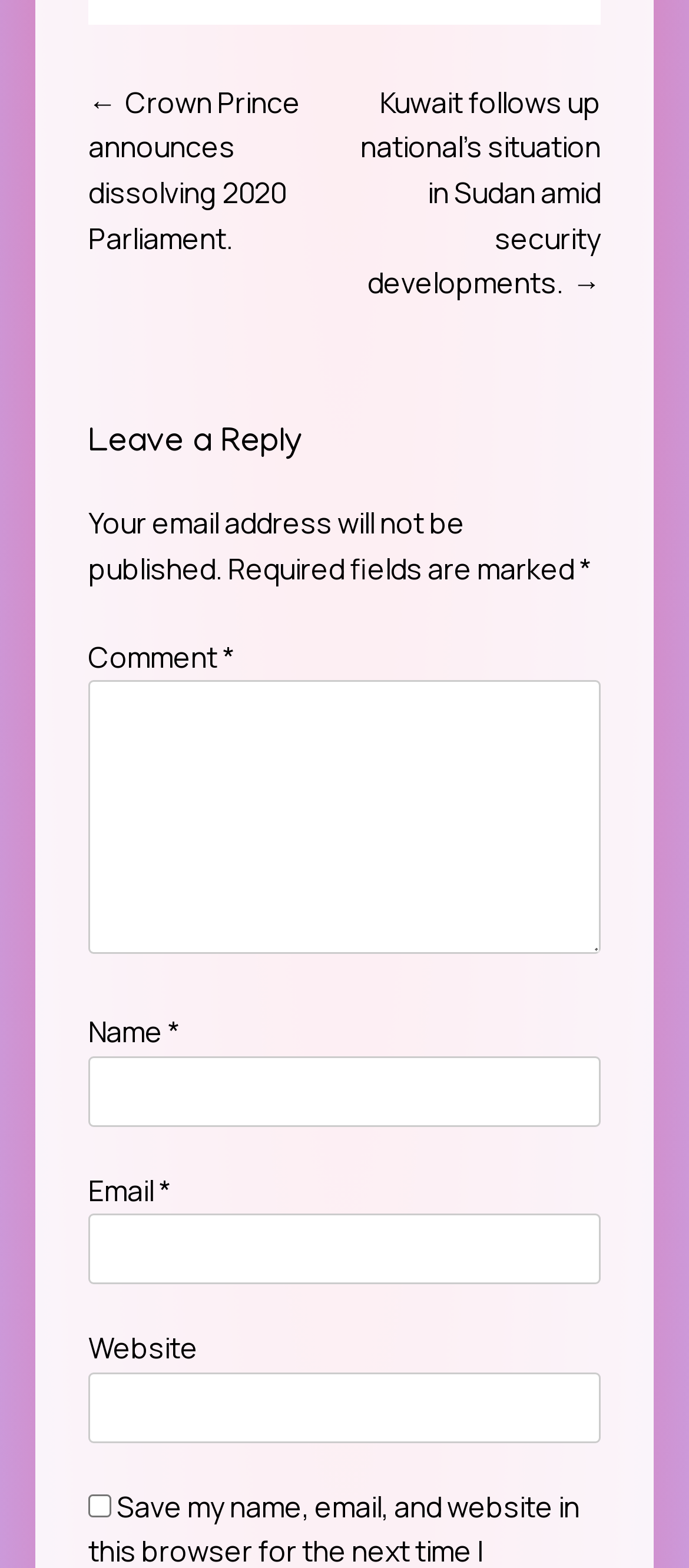How many textboxes are available in the comment form?
Offer a detailed and exhaustive answer to the question.

The comment form contains four textboxes: Comment, Name, Email, and Website. These textboxes allow users to input their respective information to leave a reply.